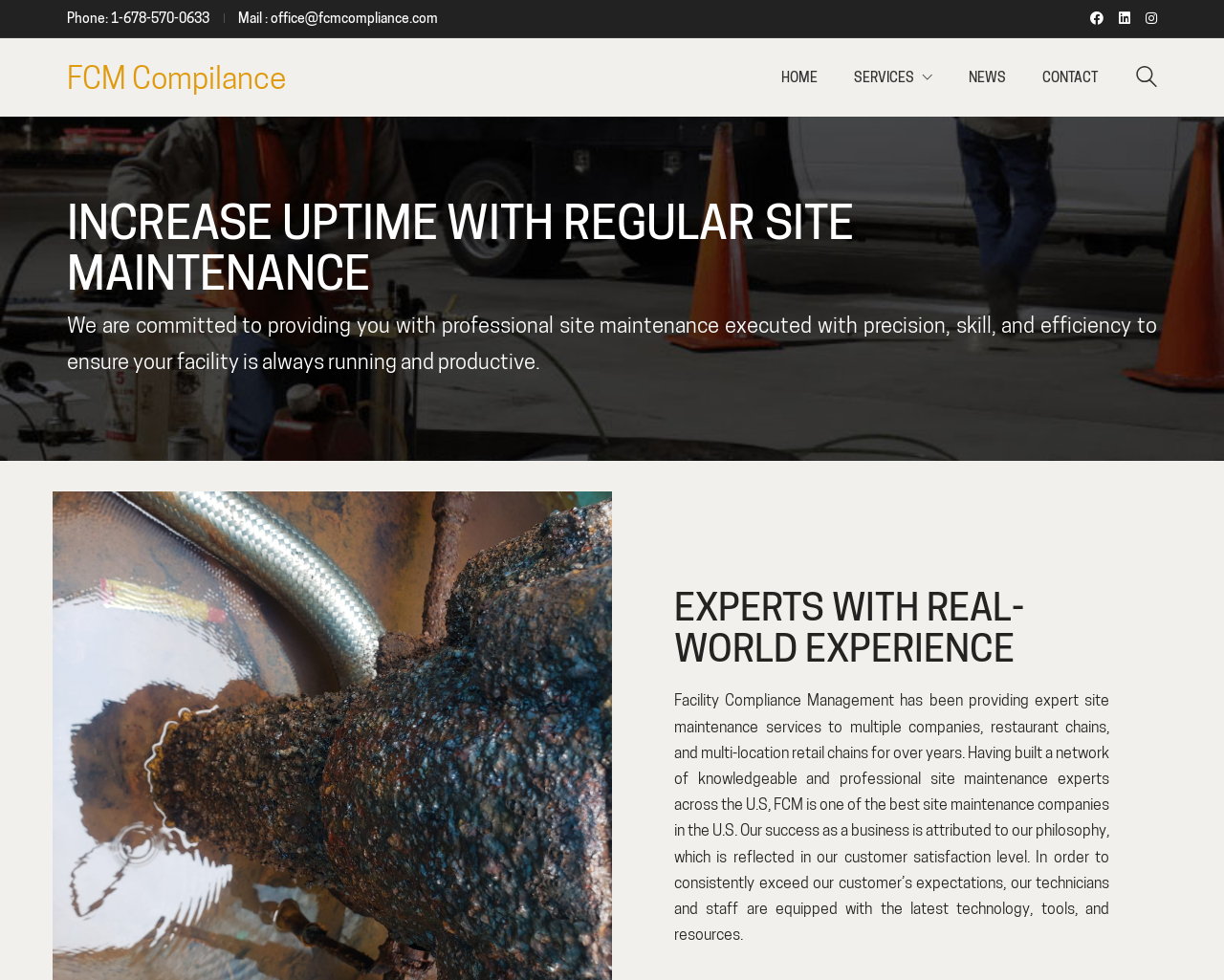Generate an in-depth caption that captures all aspects of the webpage.

The webpage is about FCM Compliance, a company that provides site maintenance services. At the top left corner, there is a phone number "1-678-570-0633" and an email address "office@fcmcompliance.com" next to the labels "Phone:" and "Mail:". 

On the top right corner, there are three social media icons and a search bar with a magnifying glass icon. Below the search bar, there is a navigation menu with links to "HOME", "SERVICES", "NEWS", and "CONTACT".

The main content of the webpage is divided into two sections. The first section has a heading "INCREASE UPTIME WITH REGULAR SITE MAINTENANCE" and a paragraph of text that describes the company's commitment to providing professional site maintenance services. 

The second section has a heading "EXPERTS WITH REAL-WORLD EXPERIENCE" and a longer paragraph of text that describes the company's experience and expertise in providing site maintenance services to various companies and chains.